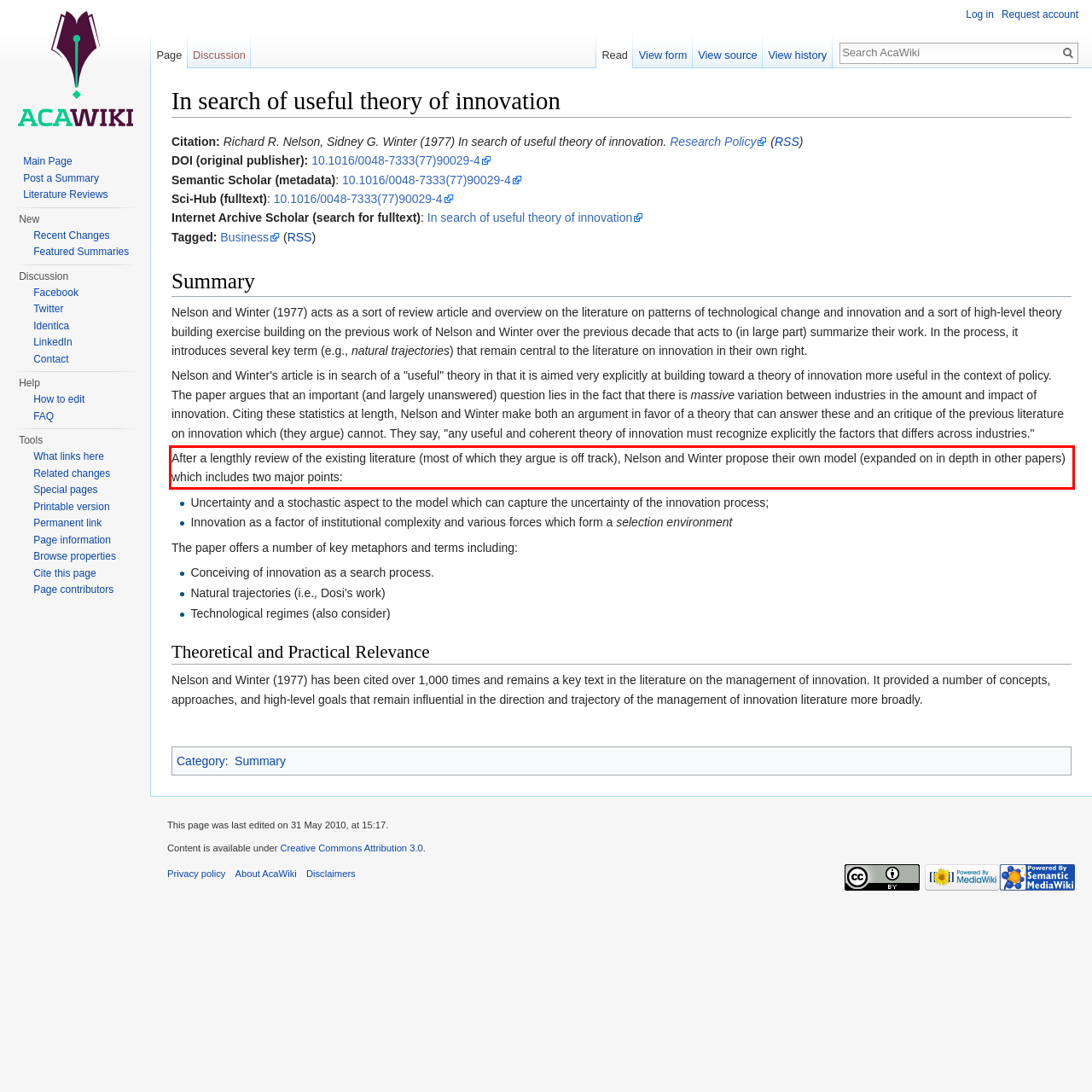Analyze the screenshot of the webpage and extract the text from the UI element that is inside the red bounding box.

After a lengthly review of the existing literature (most of which they argue is off track), Nelson and Winter propose their own model (expanded on in depth in other papers) which includes two major points: